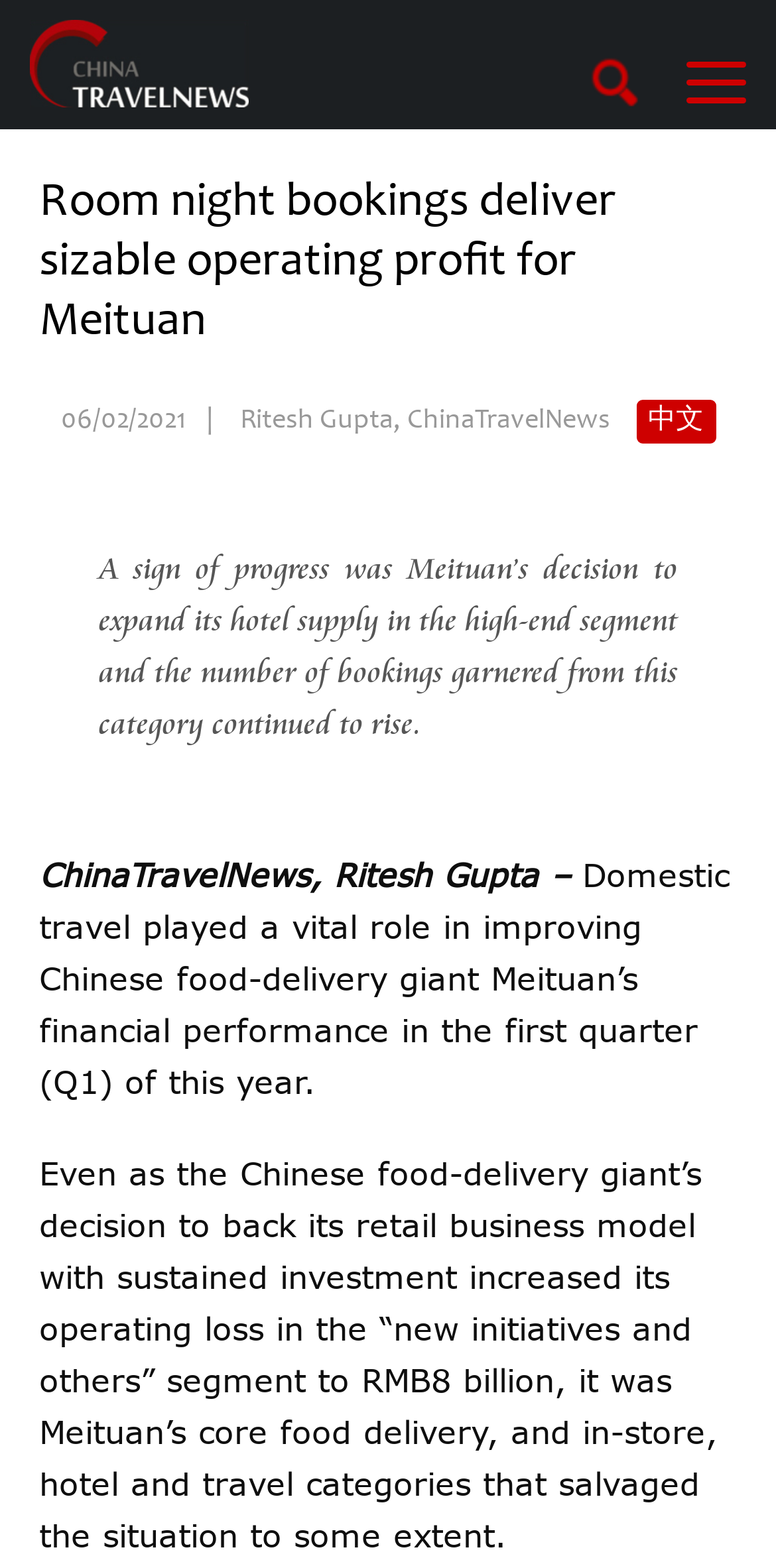Carefully observe the image and respond to the question with a detailed answer:
What is the date of the article?

The date of the article is mentioned in the text as '06/02/2021' which is located below the title of the article.